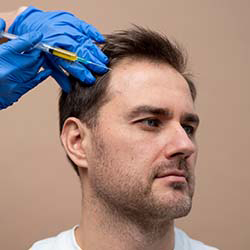Describe the important features and context of the image with as much detail as possible.

The image depicts a male patient undergoing a Platelet-Rich Plasma (PRP) treatment for hair loss. A professional, identifiable by their blue gloves, is skillfully administering the procedure using a syringe near the patient's hairline. The setting appears clinical and well-lit, emphasizing the seriousness of hair restoration treatments. This procedure is gaining popularity as a natural approach to combat hair loss, which affects a significant portion of the population. The overall atmosphere conveys a sense of care and professionalism, reflecting the commitment to providing effective hair treatments.